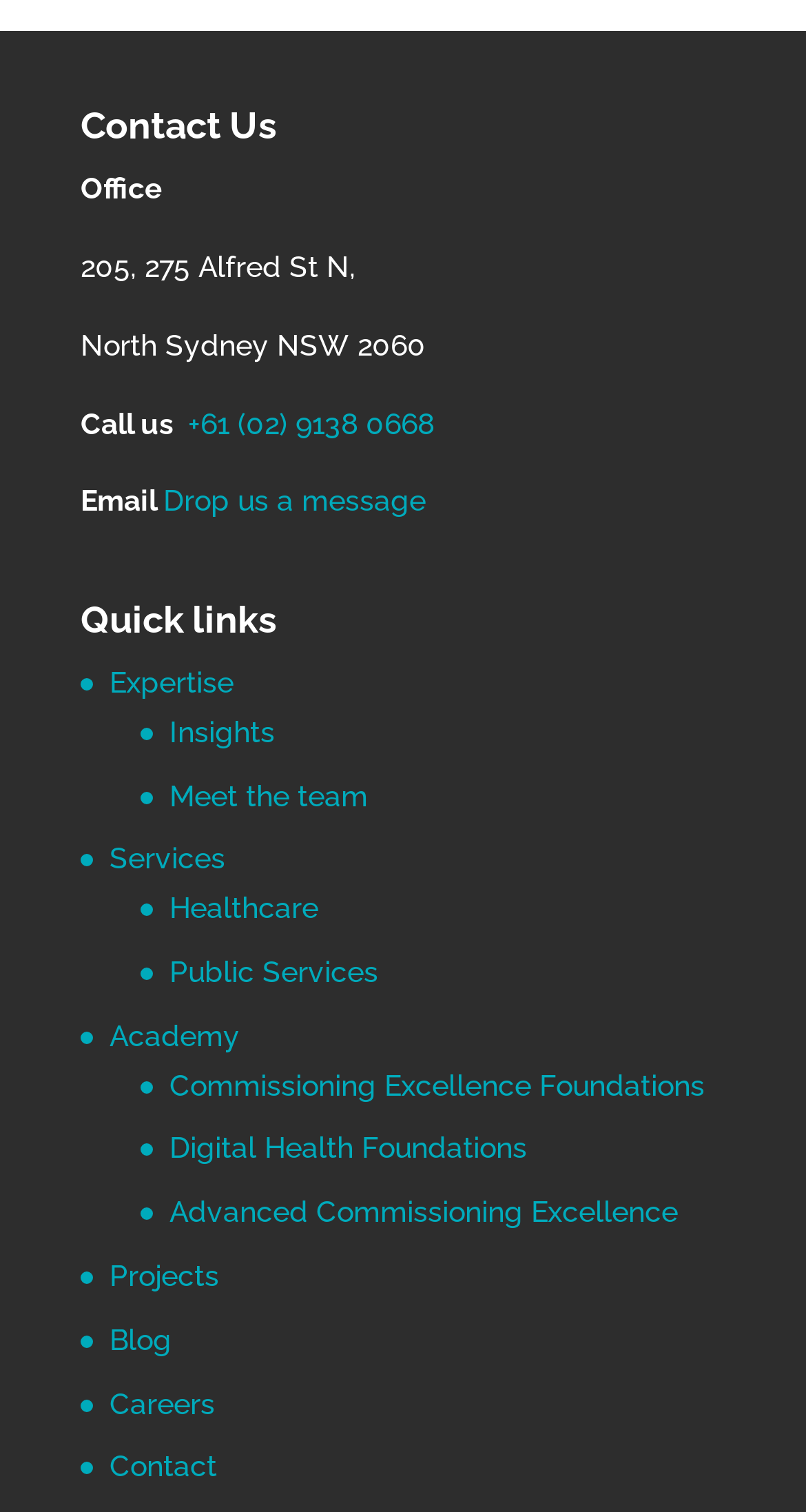Bounding box coordinates should be provided in the format (top-left x, top-left y, bottom-right x, bottom-right y) with all values between 0 and 1. Identify the bounding box for this UI element: Commissioning Excellence Foundations

[0.21, 0.706, 0.874, 0.728]